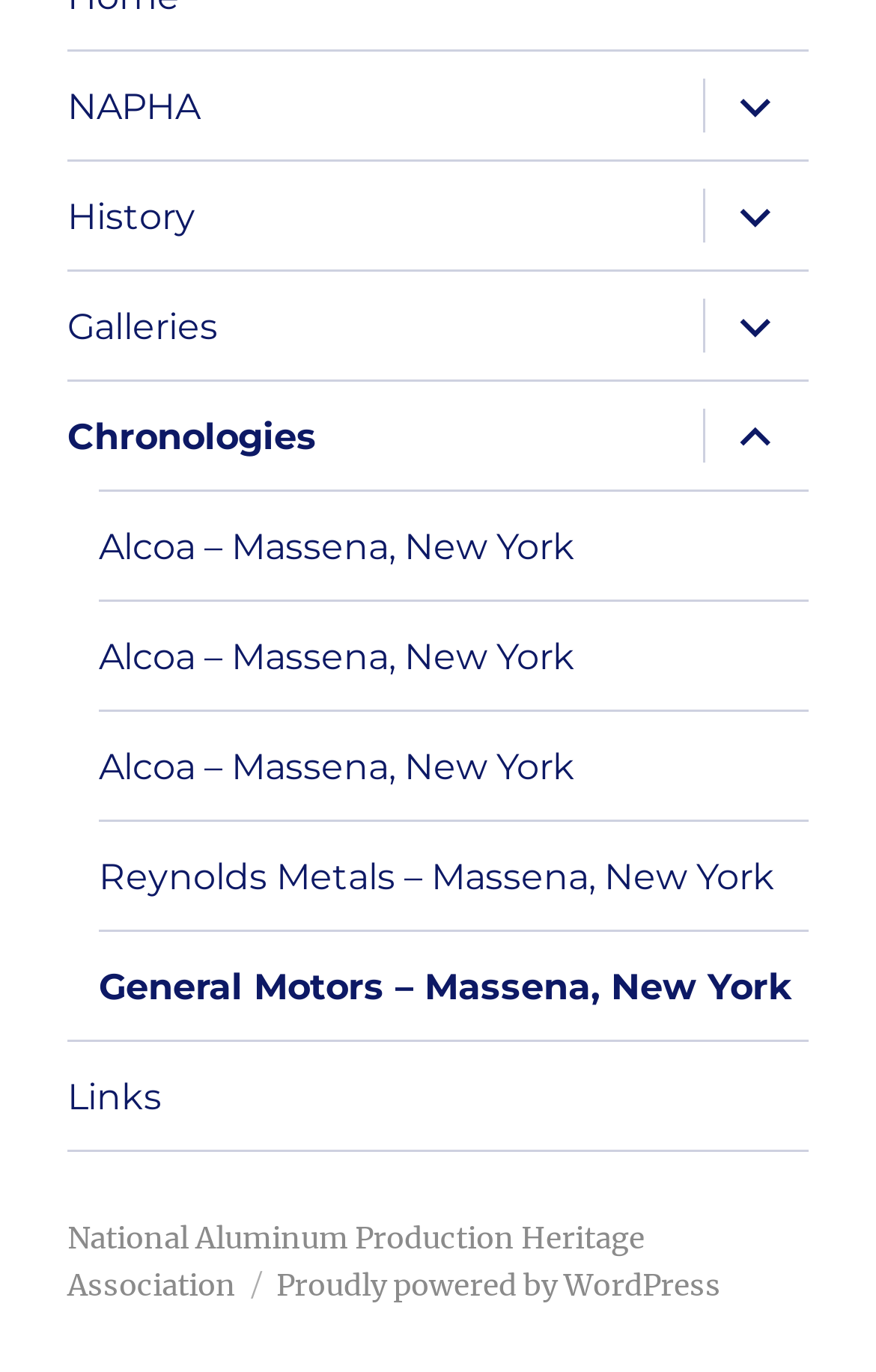Please find the bounding box for the UI component described as follows: "Alcoa – Massena, New York".

[0.113, 0.519, 0.923, 0.597]